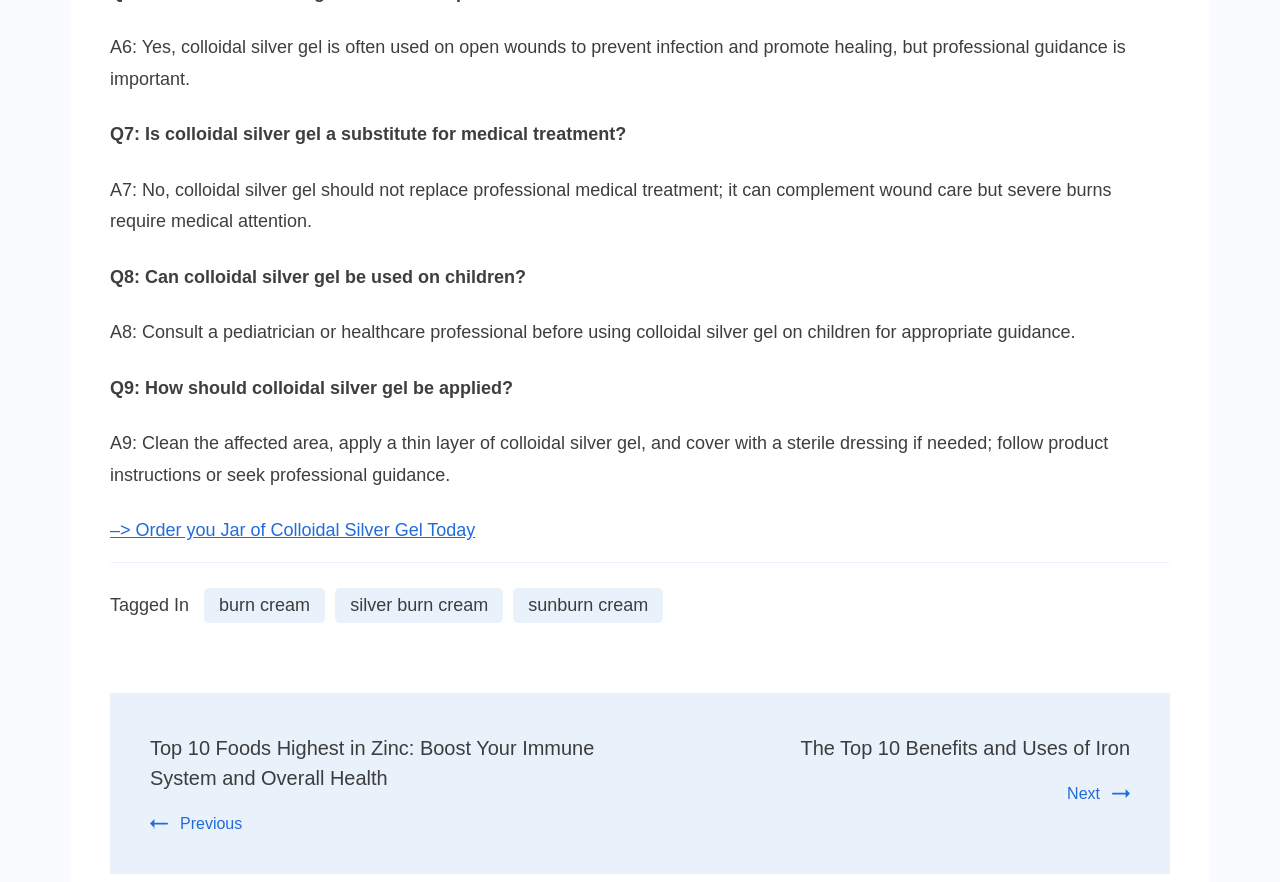Specify the bounding box coordinates of the area to click in order to follow the given instruction: "Click on 'silver burn cream'."

[0.262, 0.666, 0.393, 0.706]